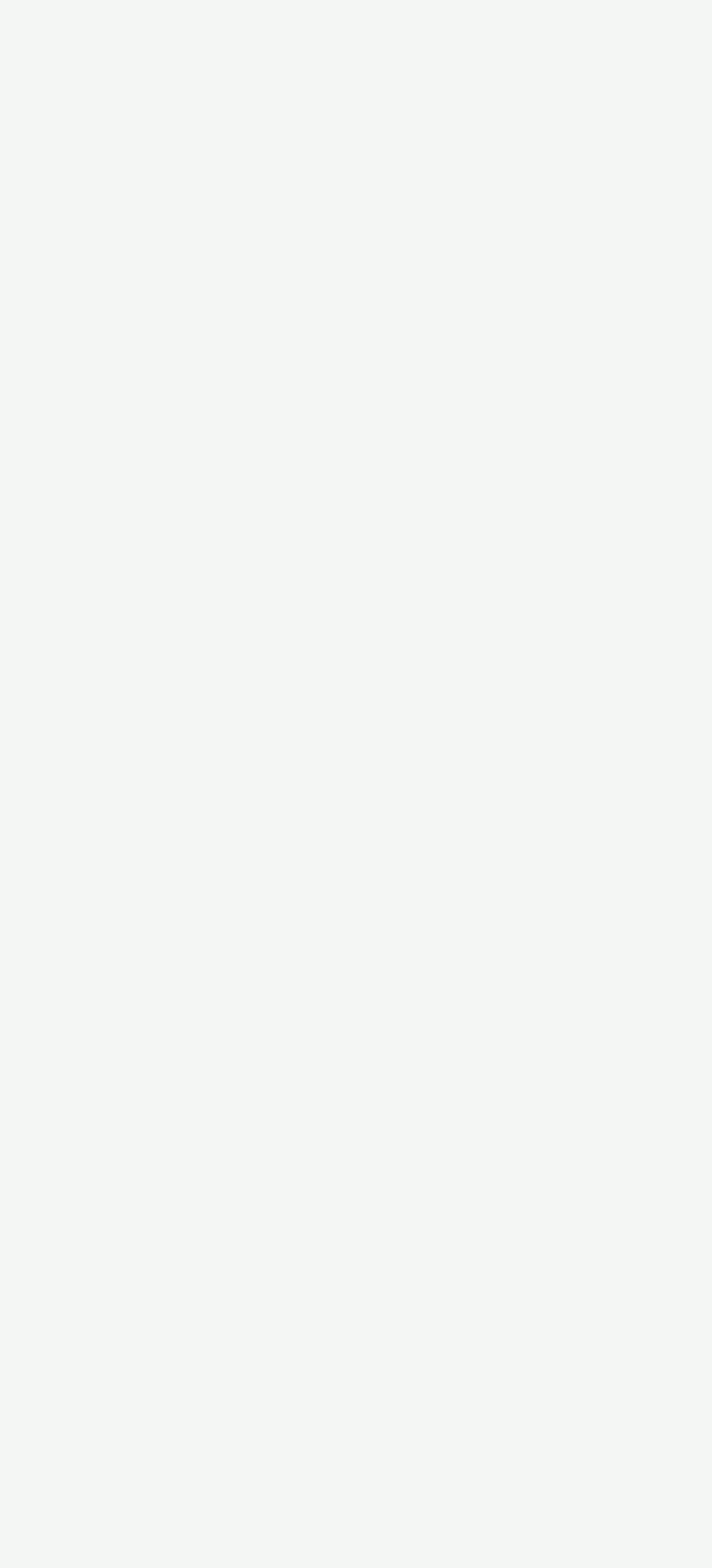Respond to the question with just a single word or phrase: 
What is the name of the company?

Simply Natural